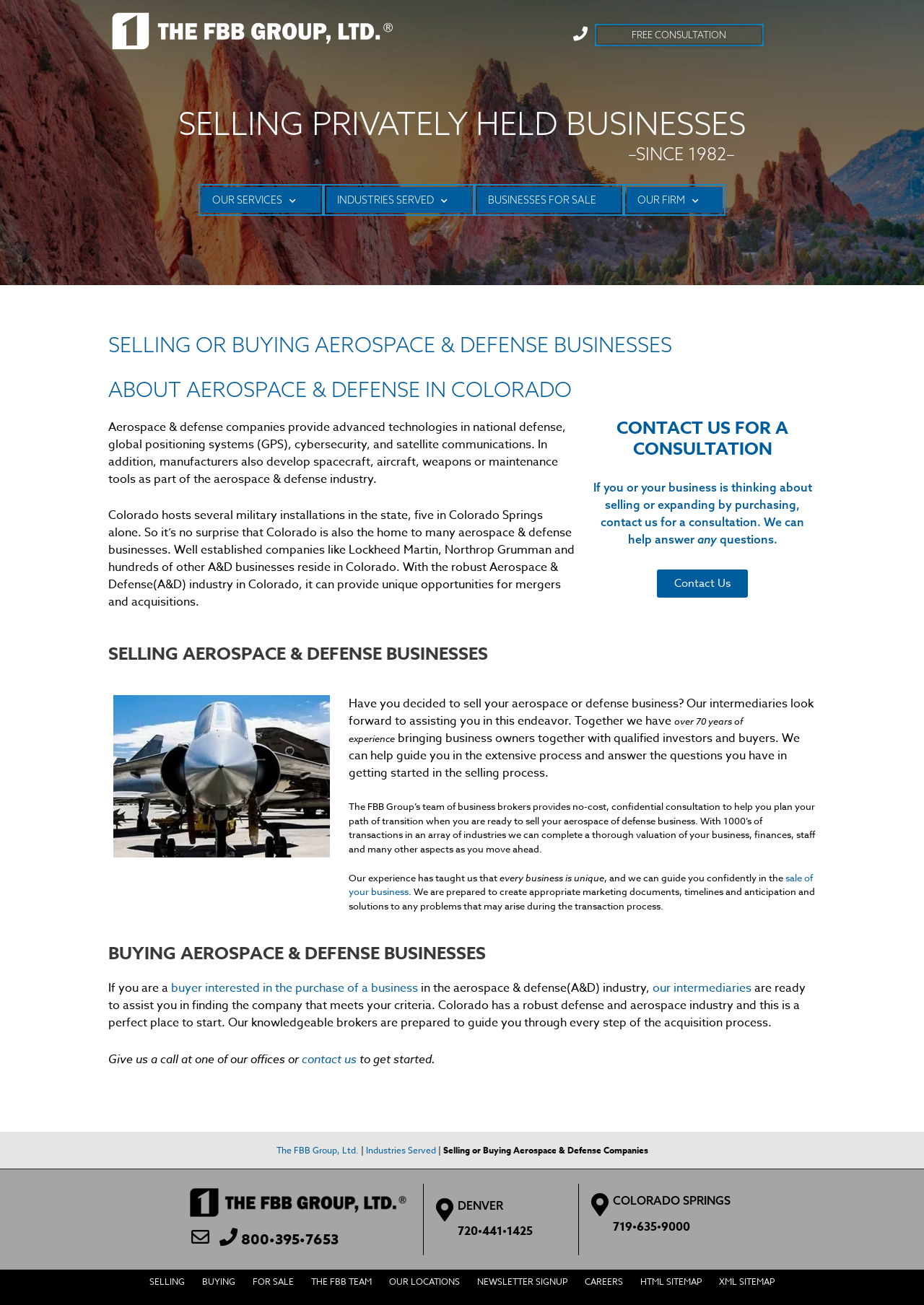Please determine the bounding box coordinates of the area that needs to be clicked to complete this task: 'Click to contact us for a consultation'. The coordinates must be four float numbers between 0 and 1, formatted as [left, top, right, bottom].

[0.65, 0.394, 0.712, 0.405]